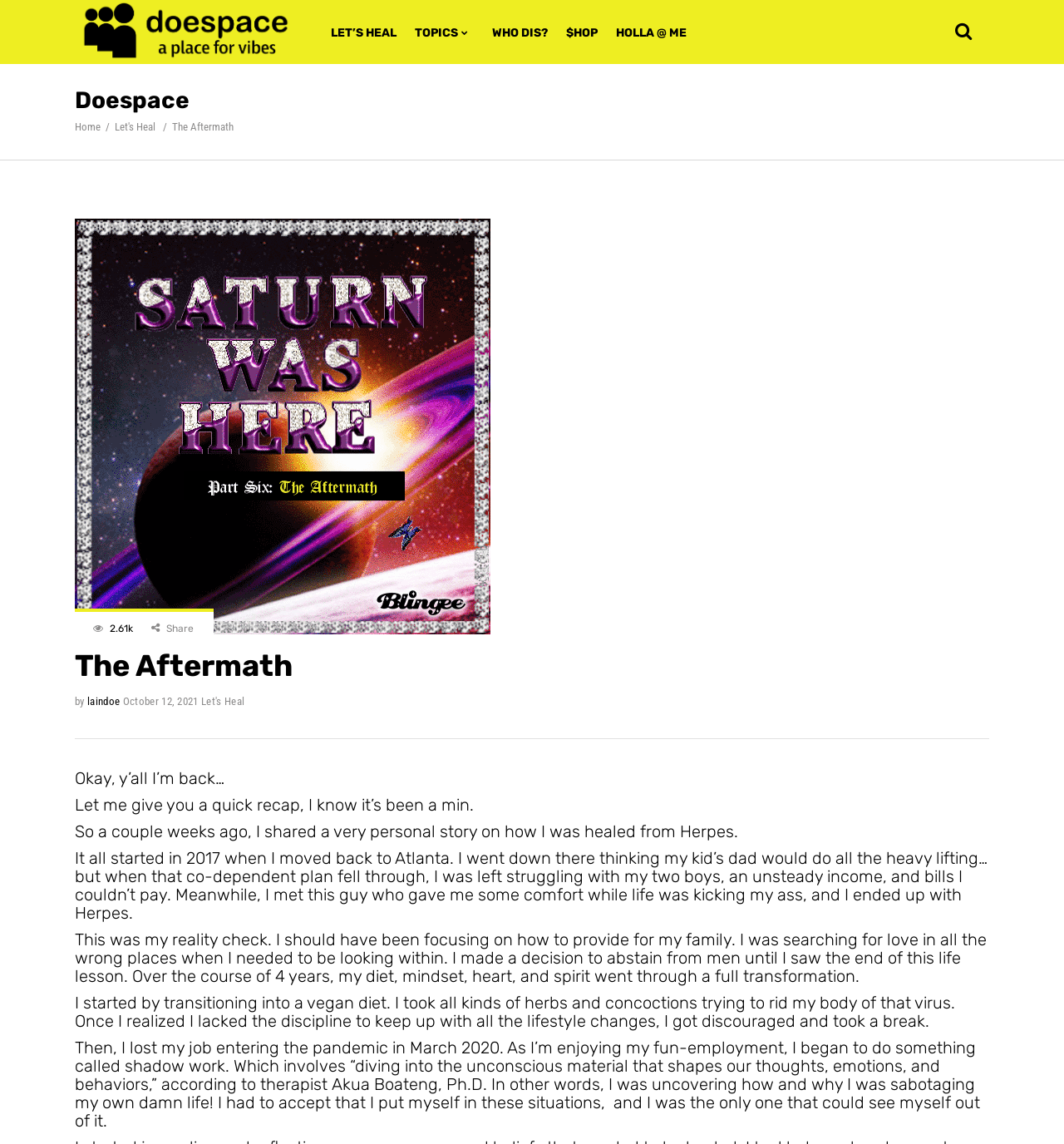Can you pinpoint the bounding box coordinates for the clickable element required for this instruction: "Read the post by laindoe"? The coordinates should be four float numbers between 0 and 1, i.e., [left, top, right, bottom].

[0.07, 0.608, 0.113, 0.618]